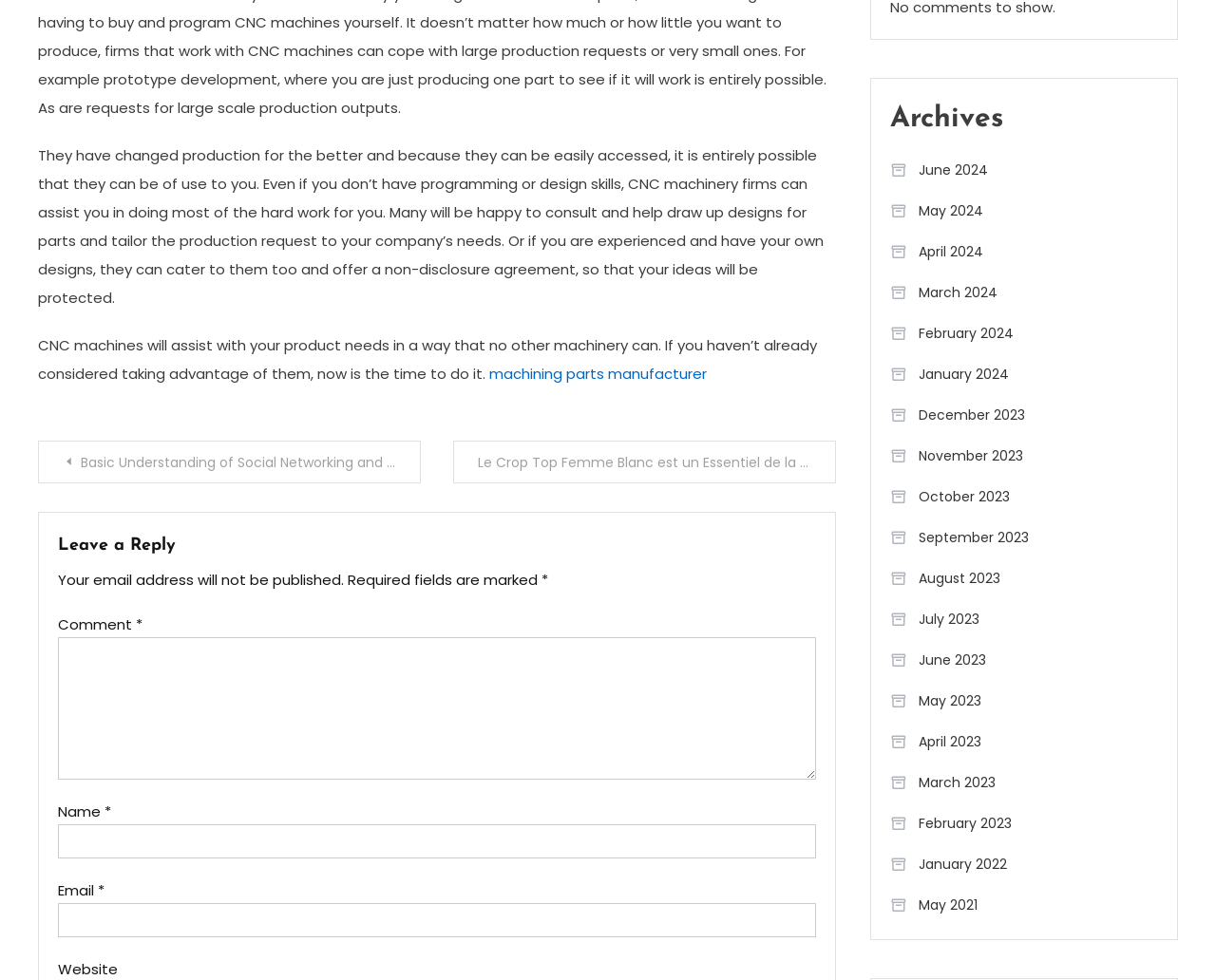Determine the bounding box coordinates of the clickable region to execute the instruction: "Enter your comment". The coordinates should be four float numbers between 0 and 1, denoted as [left, top, right, bottom].

[0.048, 0.65, 0.671, 0.795]